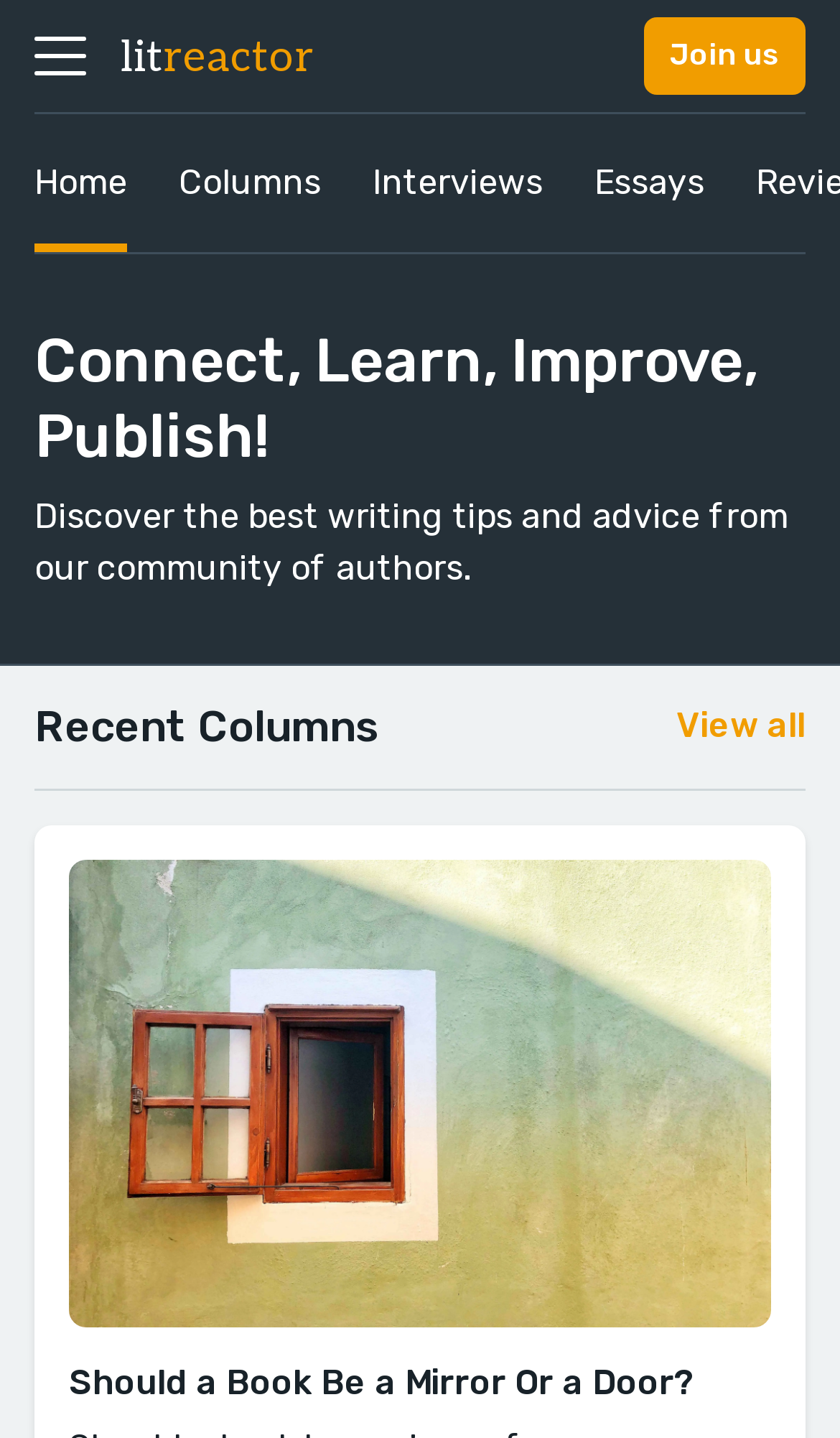Find the bounding box coordinates of the UI element according to this description: "Join us".

[0.767, 0.012, 0.959, 0.066]